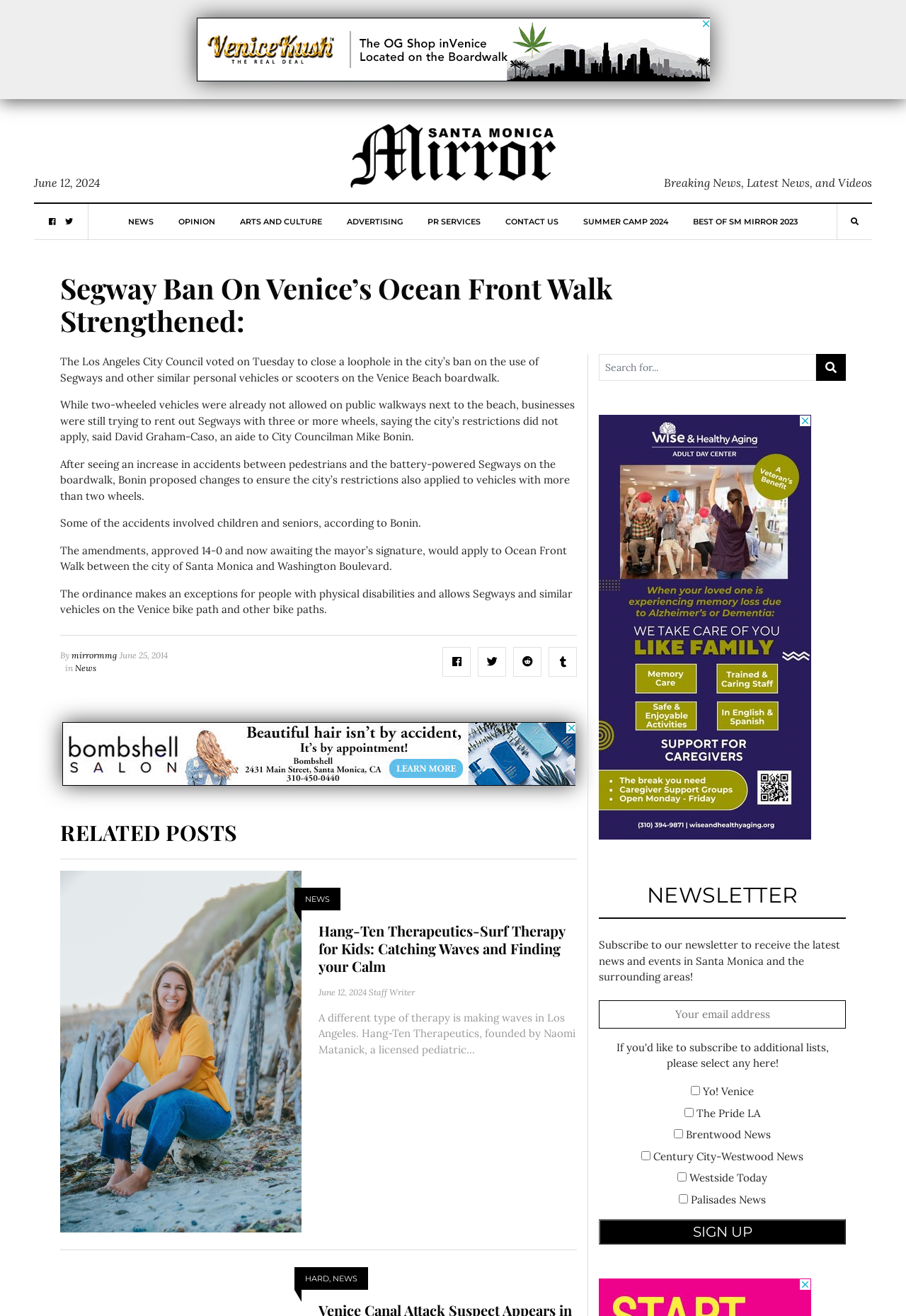What is the location where the Segway ban is strengthened?
Please answer the question with a detailed and comprehensive explanation.

The Los Angeles City Council voted on Tuesday to close a loophole in the city's ban on the use of Segways and other similar personal vehicles or scooters on the Venice Beach boardwalk.